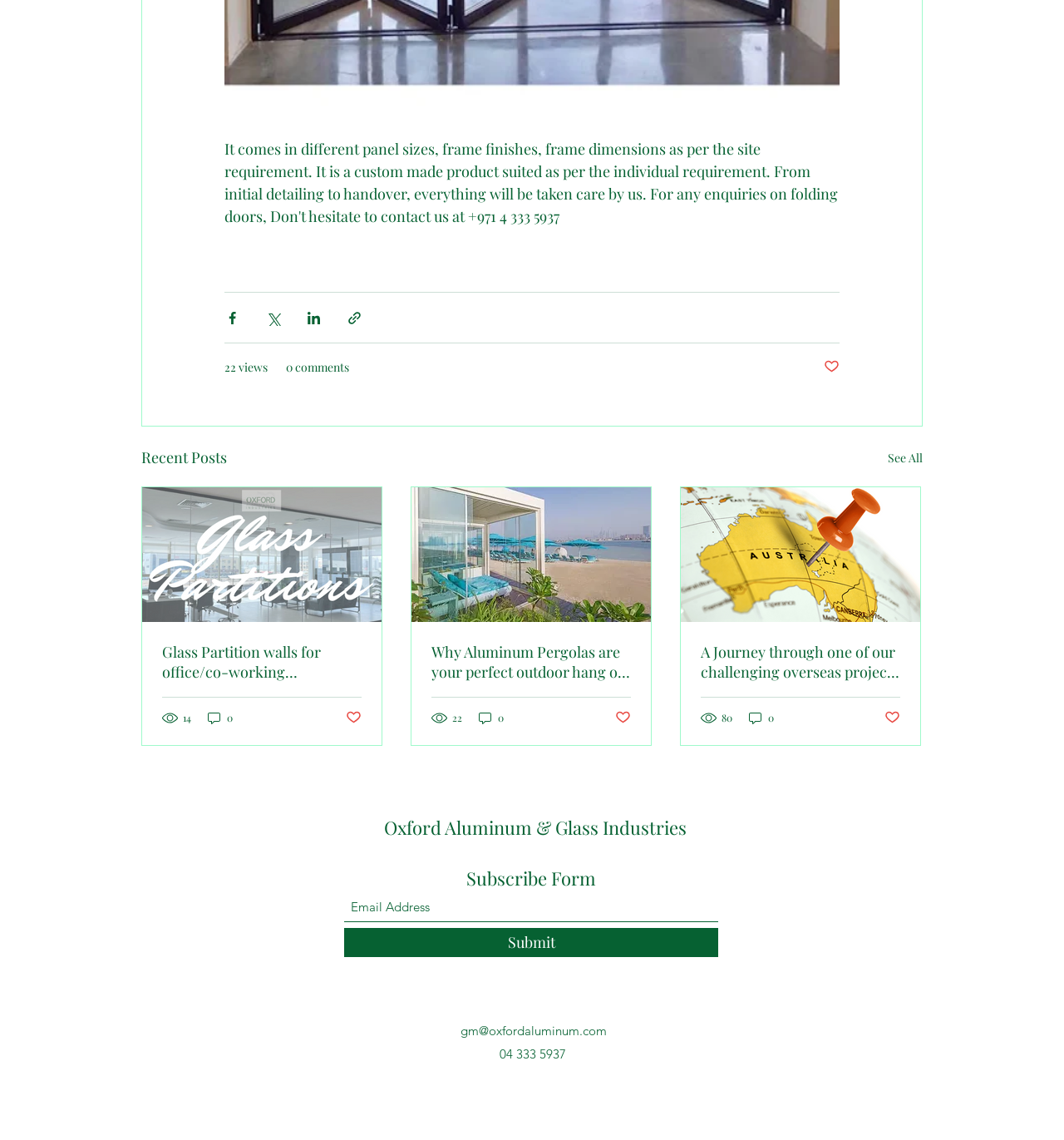Refer to the image and provide a thorough answer to this question:
What is the name of the company?

I found the company name by looking at the link with the text 'Oxford Aluminum & Glass Industries' located at the bottom of the webpage.